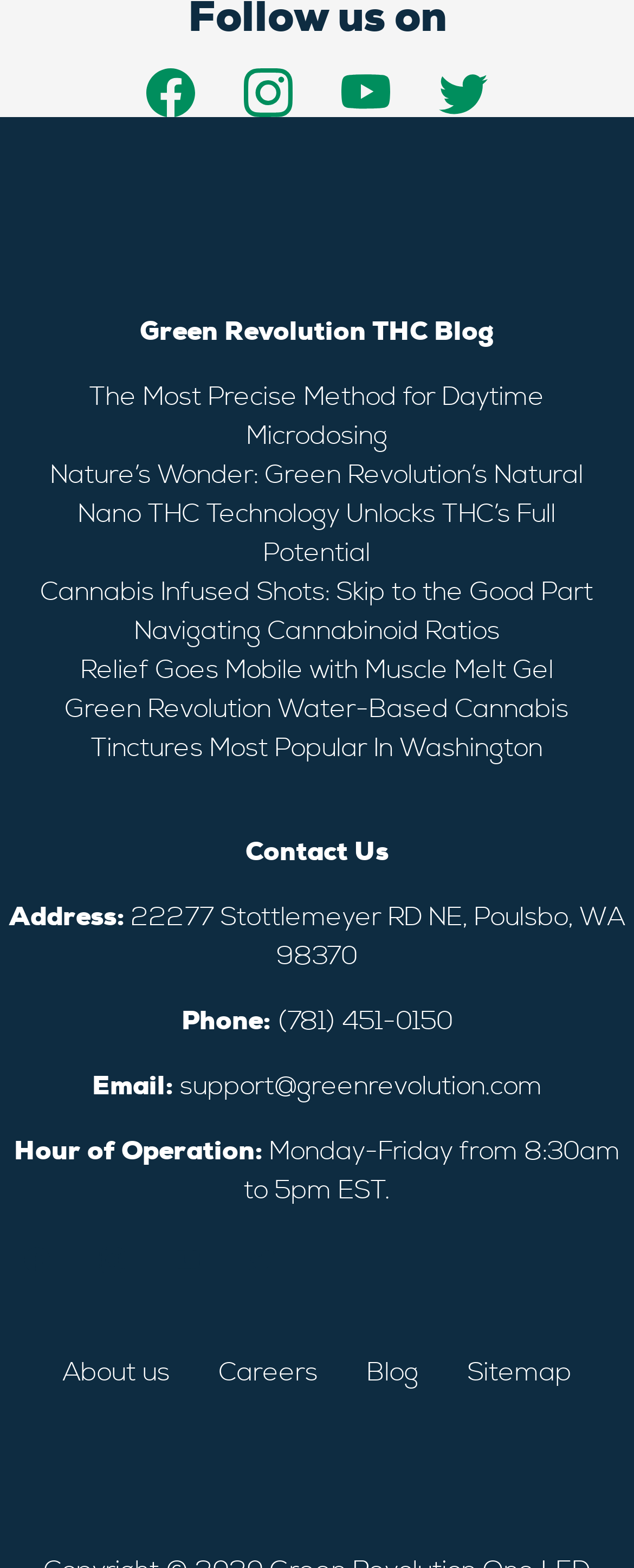Could you find the bounding box coordinates of the clickable area to complete this instruction: "Contact us via phone"?

[0.437, 0.641, 0.714, 0.662]